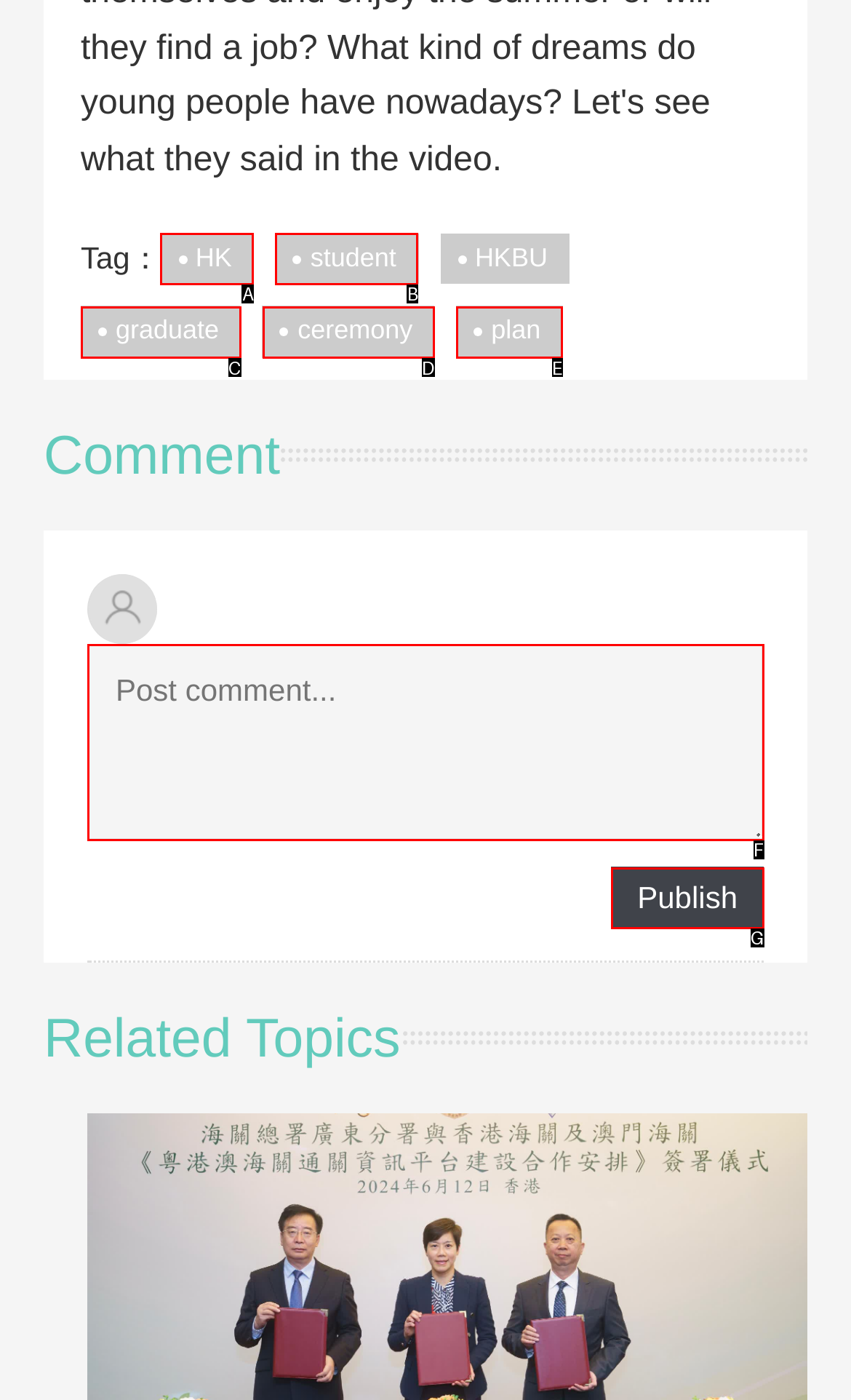Find the option that best fits the description: placeholder="Post comment...". Answer with the letter of the option.

F